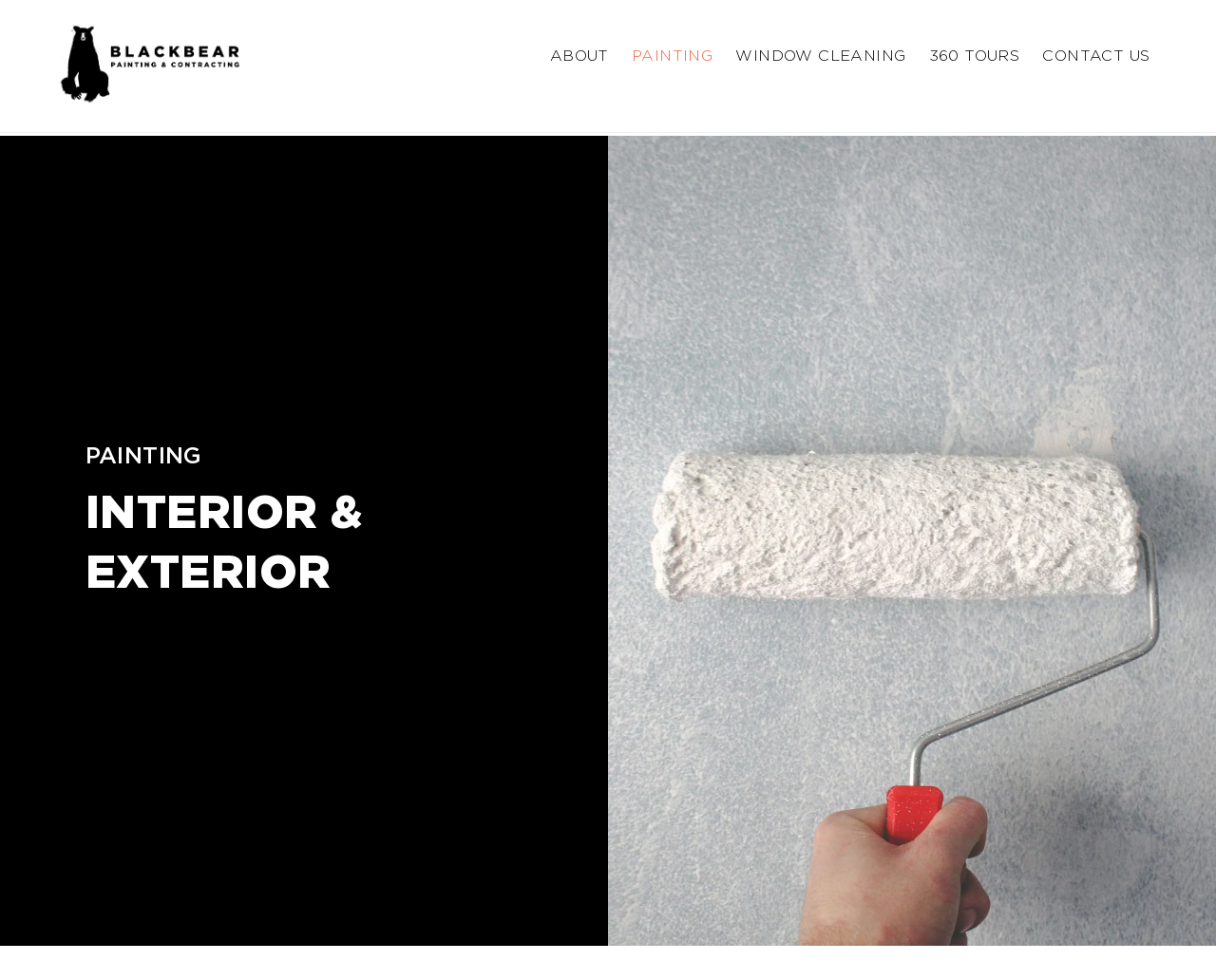Please answer the following question using a single word or phrase: 
What services does Black Bear offer?

Painting, Window Cleaning